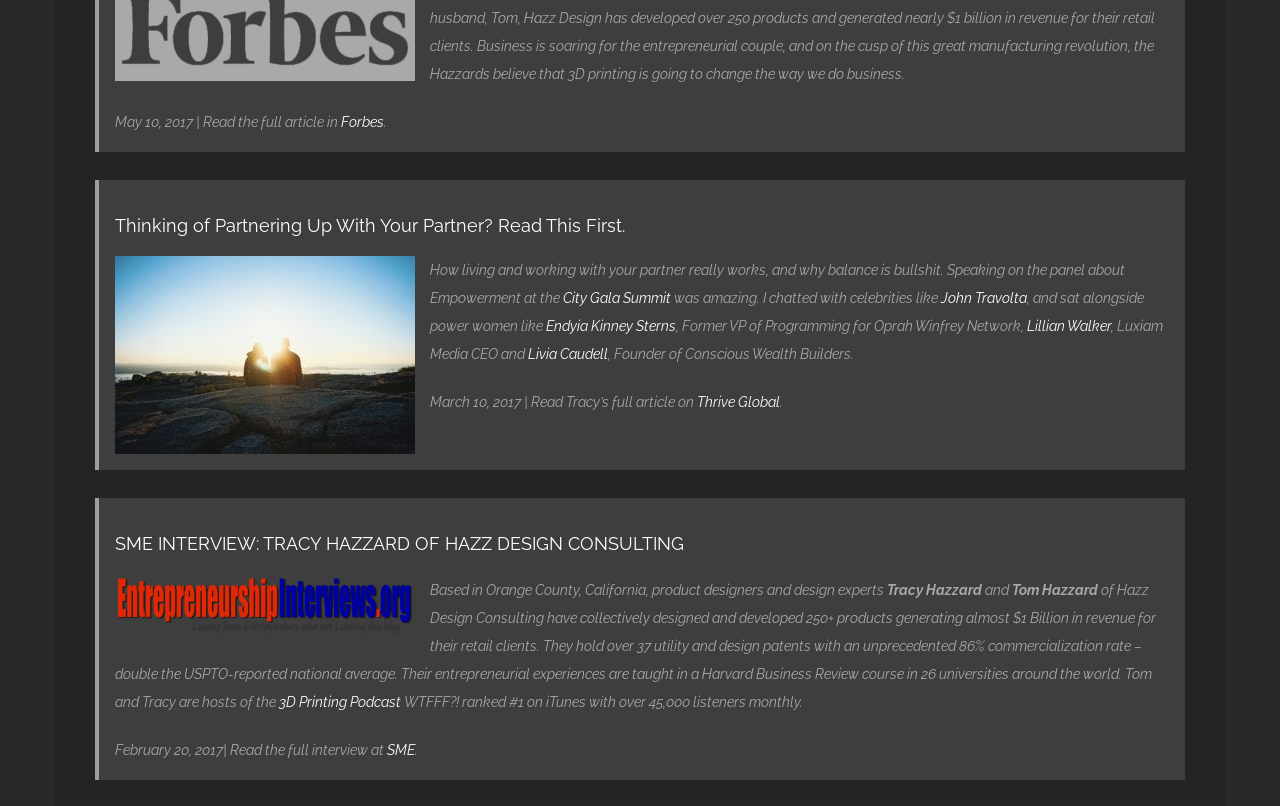Please determine the bounding box coordinates of the element to click on in order to accomplish the following task: "Read the full article on Forbes". Ensure the coordinates are four float numbers ranging from 0 to 1, i.e., [left, top, right, bottom].

[0.266, 0.142, 0.3, 0.161]